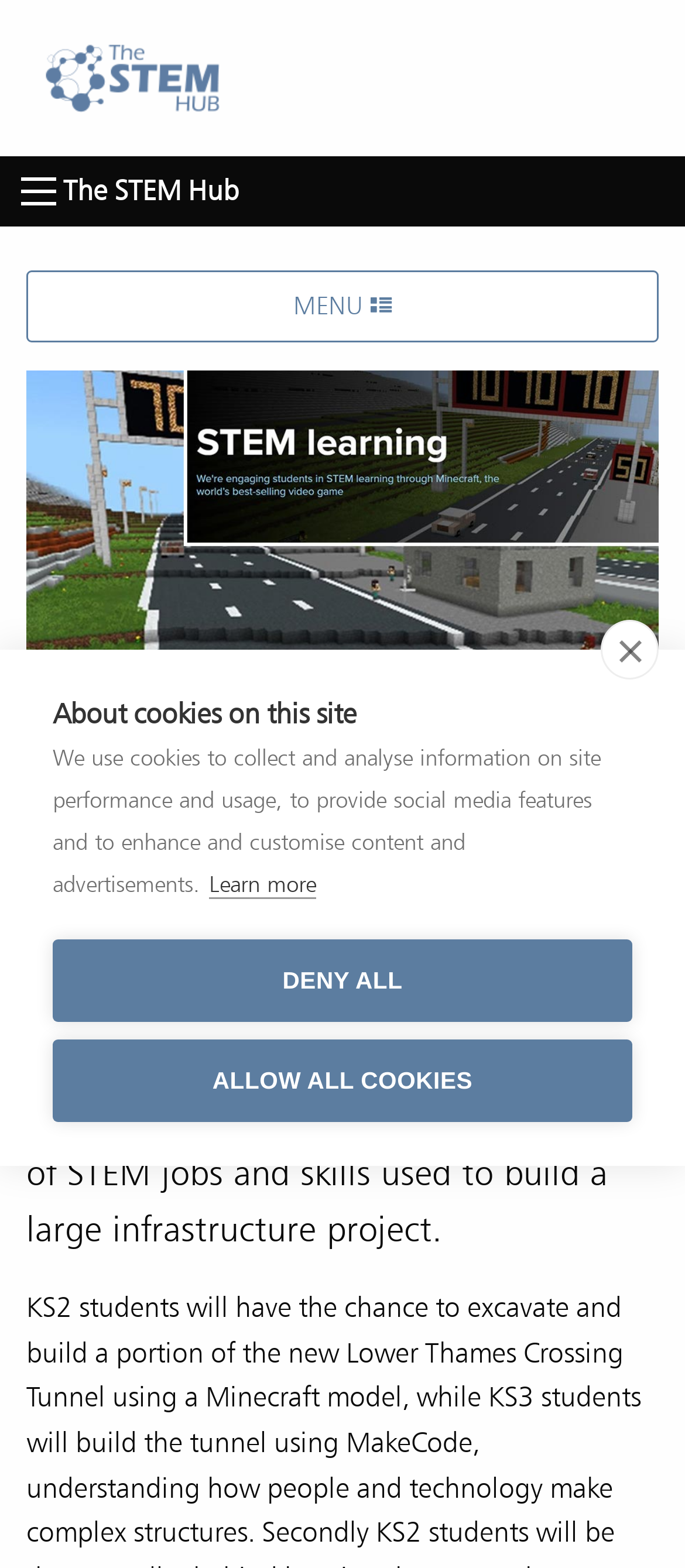Illustrate the webpage with a detailed description.

The webpage is about the Lower Thames Crossing Minecraft Webinar, which has recreated the Lower Thames crossing into two new Minecraft games for KS2 and KS3 students. 

At the top left corner, there is a link to "The STEM Hub" accompanied by an image of the same name. Below this, there are two buttons, one with no text and another with the text "MENU" and an icon. 

To the right of these buttons, there is a large image of the Lower Thames Crossing Minecraft Webinar, followed by a heading with the same name. Below the heading, there is a line of text showing the date "19 Nov 2021", the number of views "475", and the word "Resources". 

Further down, there is a paragraph of text describing the two Minecraft games, "Tunnel Digging Game" and "Speed Safety Game", which allow students to explore STEM jobs and skills used in building a large infrastructure project. 

At the top center of the page, there is a dialog box about cookies on this site, which can be closed by clicking the "close" link at the top right corner of the box. The dialog box contains a description of how cookies are used on the site, a "Learn more" link, and two buttons, "DENY ALL" and "ALLOW ALL COOKIES".